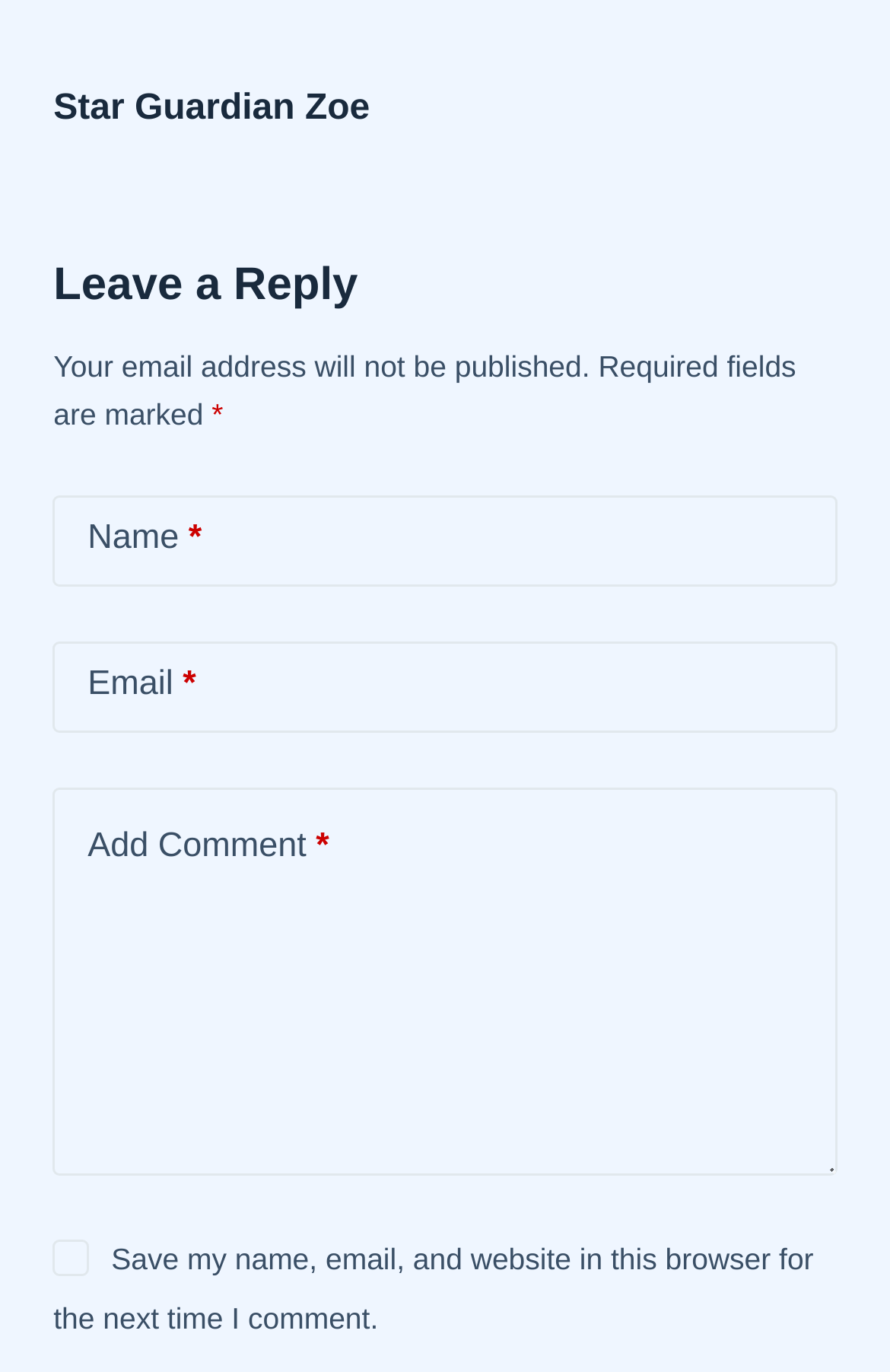Give the bounding box coordinates for the element described by: "parent_node: Email name="email"".

[0.06, 0.467, 0.94, 0.534]